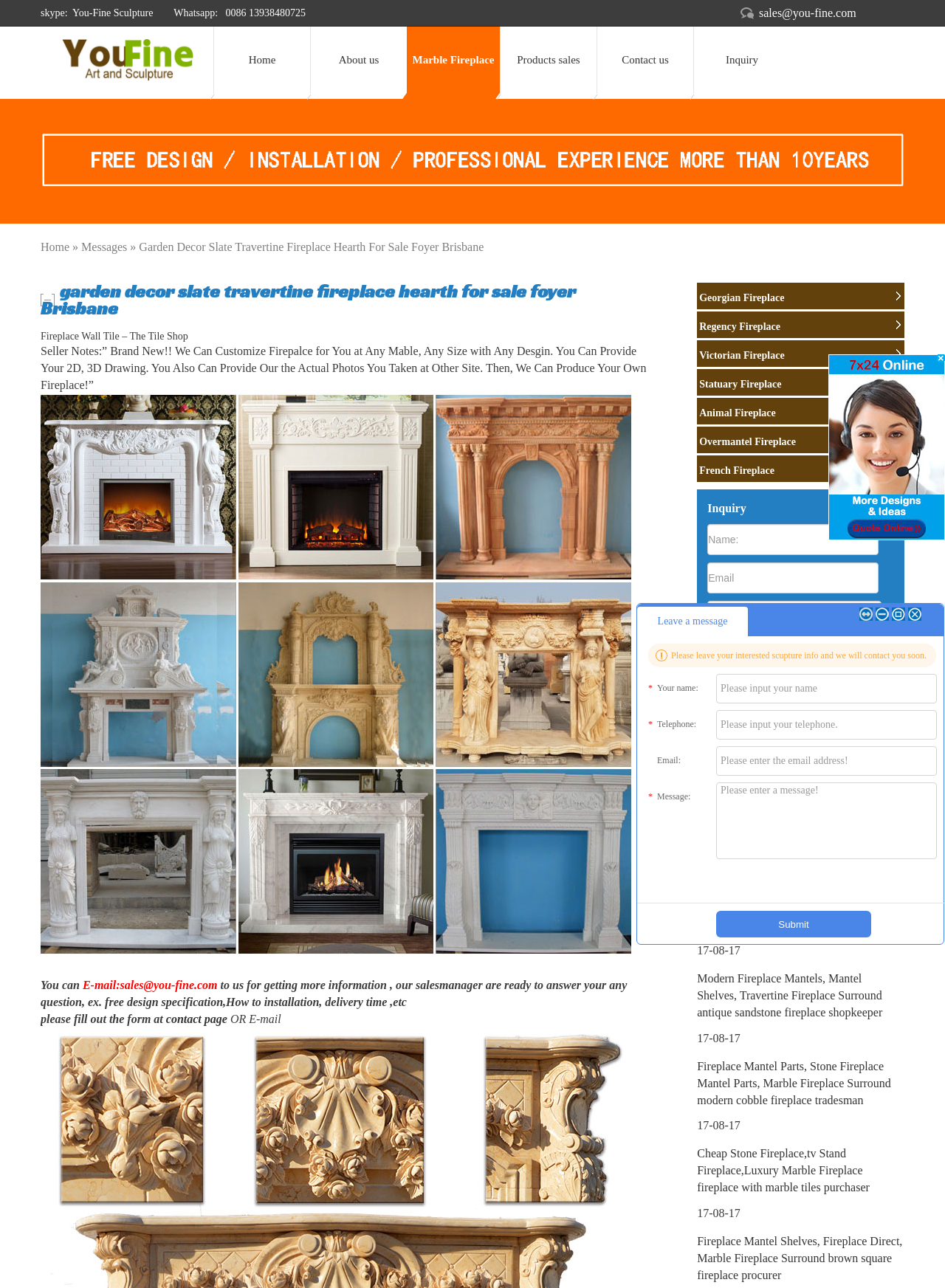Describe every aspect of the webpage in a detailed manner.

This webpage appears to be a sales platform for marble fireplaces, with a focus on garden decor and slate travertine fireplace hearths. At the top of the page, there are contact details, including Skype and WhatsApp numbers, as well as an email address. Below this, there is a navigation menu with links to various sections of the website, including "Home", "About us", "Marble Fireplace", "Products sales", "Contact us", and "Inquiry".

The main content of the page is divided into two sections. The left section features a large image of a marble fireplace, accompanied by a heading that reads "Garden Decor Slate Travertine Fireplace Hearth For Sale Foyer Brisbane". Below this, there are several paragraphs of text that appear to be descriptions of different types of fireplaces, including travertine, porcelain, and slate.

The right section of the page is dedicated to showcasing various products, including fireplace wall tiles, hearths, and mantels. There are numerous links to different product categories, such as "Fireplace Tiles & Hearths", "Cast Stone Fireplace Mantels", and "Travertine Tile". Each link is accompanied by a brief description of the product.

Further down the page, there is a section dedicated to news articles, with links to various news stories related to fireplaces and home decor. Each article is accompanied by a date and a brief summary.

At the bottom of the page, there is a contact form, where users can fill out their name, email, and message to inquire about products or services. There is also a "Submit" button to send the inquiry.

Throughout the page, there are numerous images of fireplaces, hearths, and mantels, showcasing the various products available for sale. The overall design of the page is cluttered, with a lot of information and links competing for attention. However, the use of headings and sections helps to organize the content and make it easier to navigate.